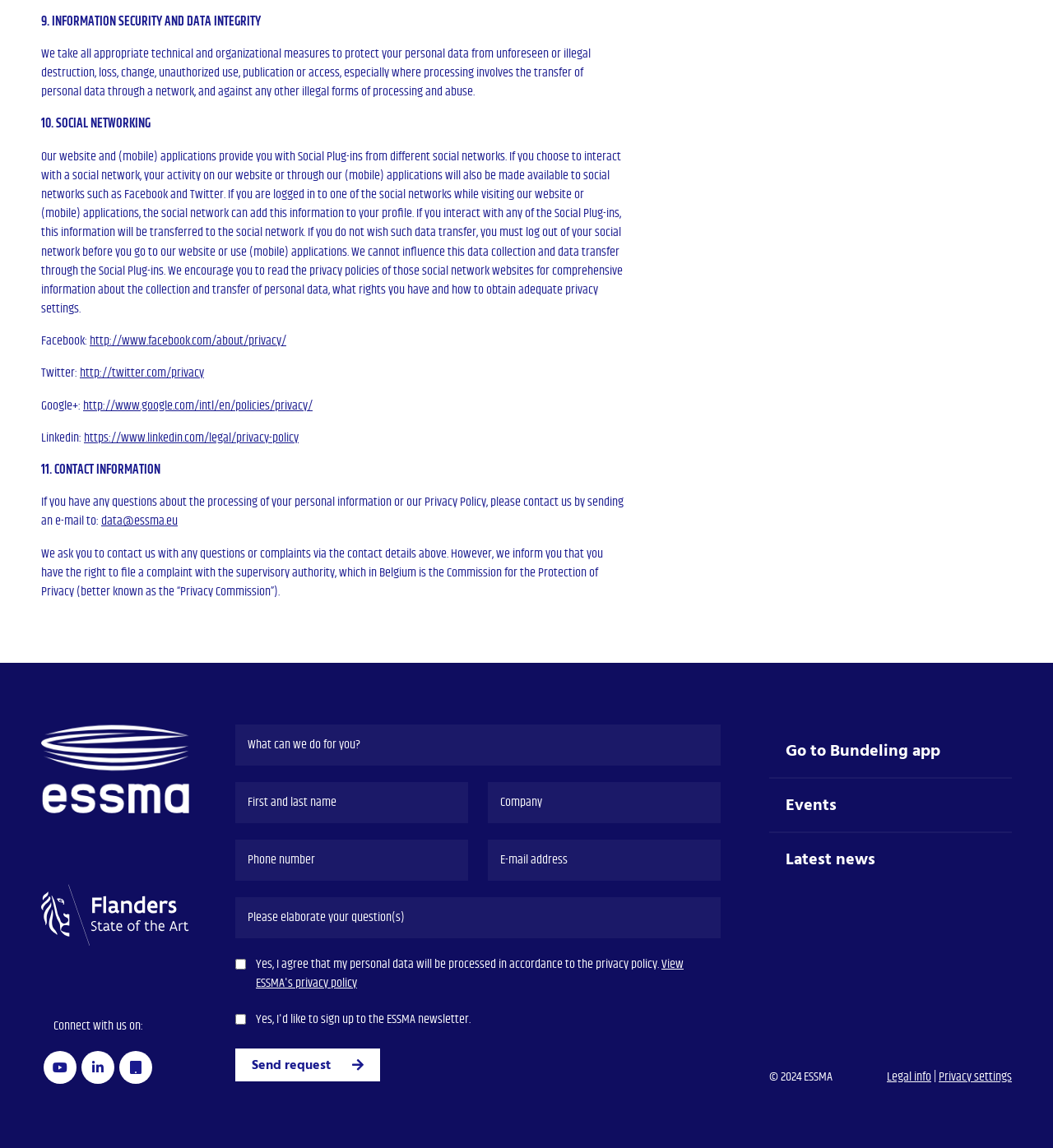What is the copyright year mentioned on the website?
Carefully analyze the image and provide a thorough answer to the question.

The copyright year mentioned on the website is 2024, which indicates that the content on the website is owned by ESSMA and is protected by copyright law.